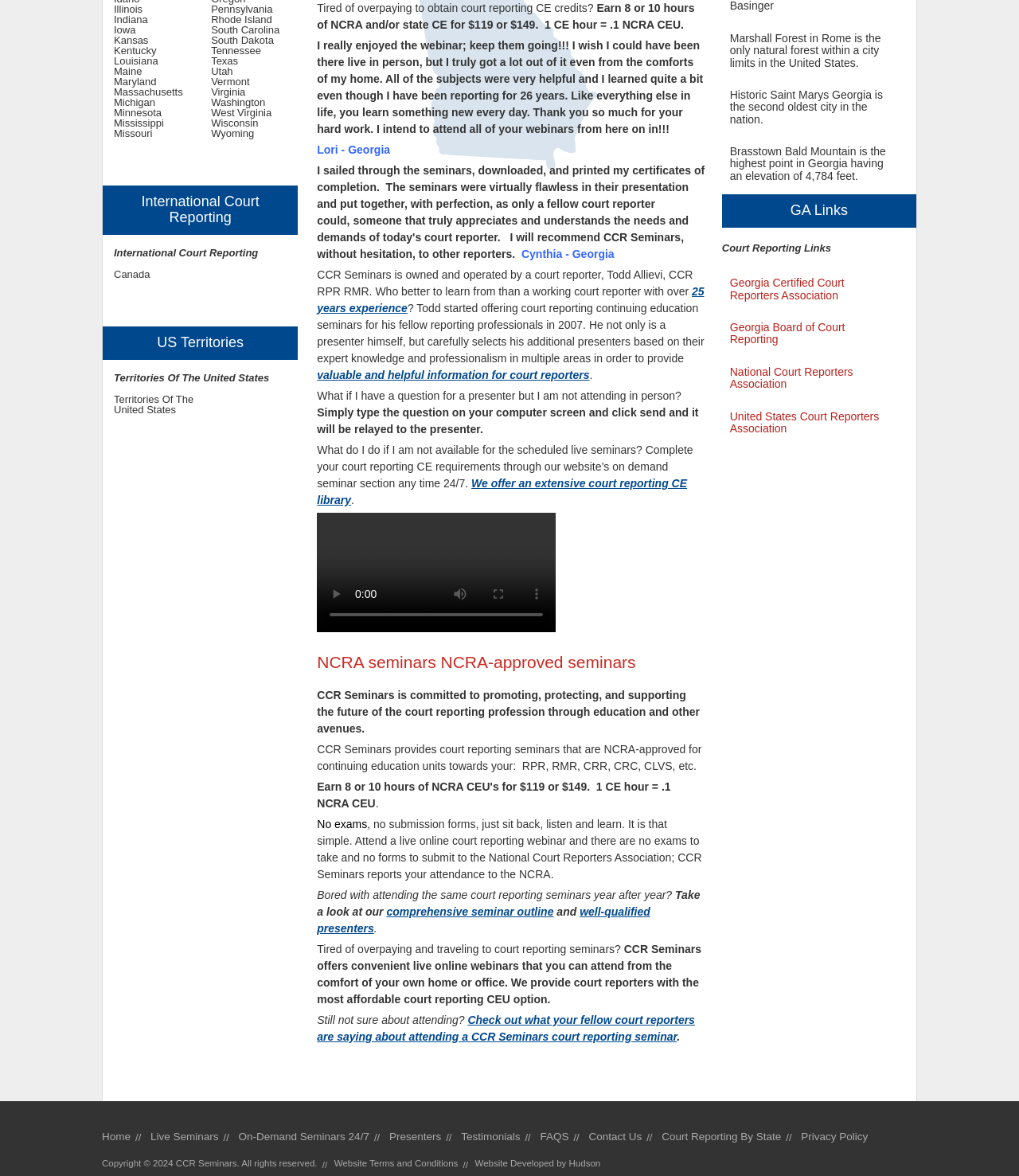Please predict the bounding box coordinates (top-left x, top-left y, bottom-right x, bottom-right y) for the UI element in the screenshot that fits the description: parent_node: Search for: name="s" placeholder="Search…"

None